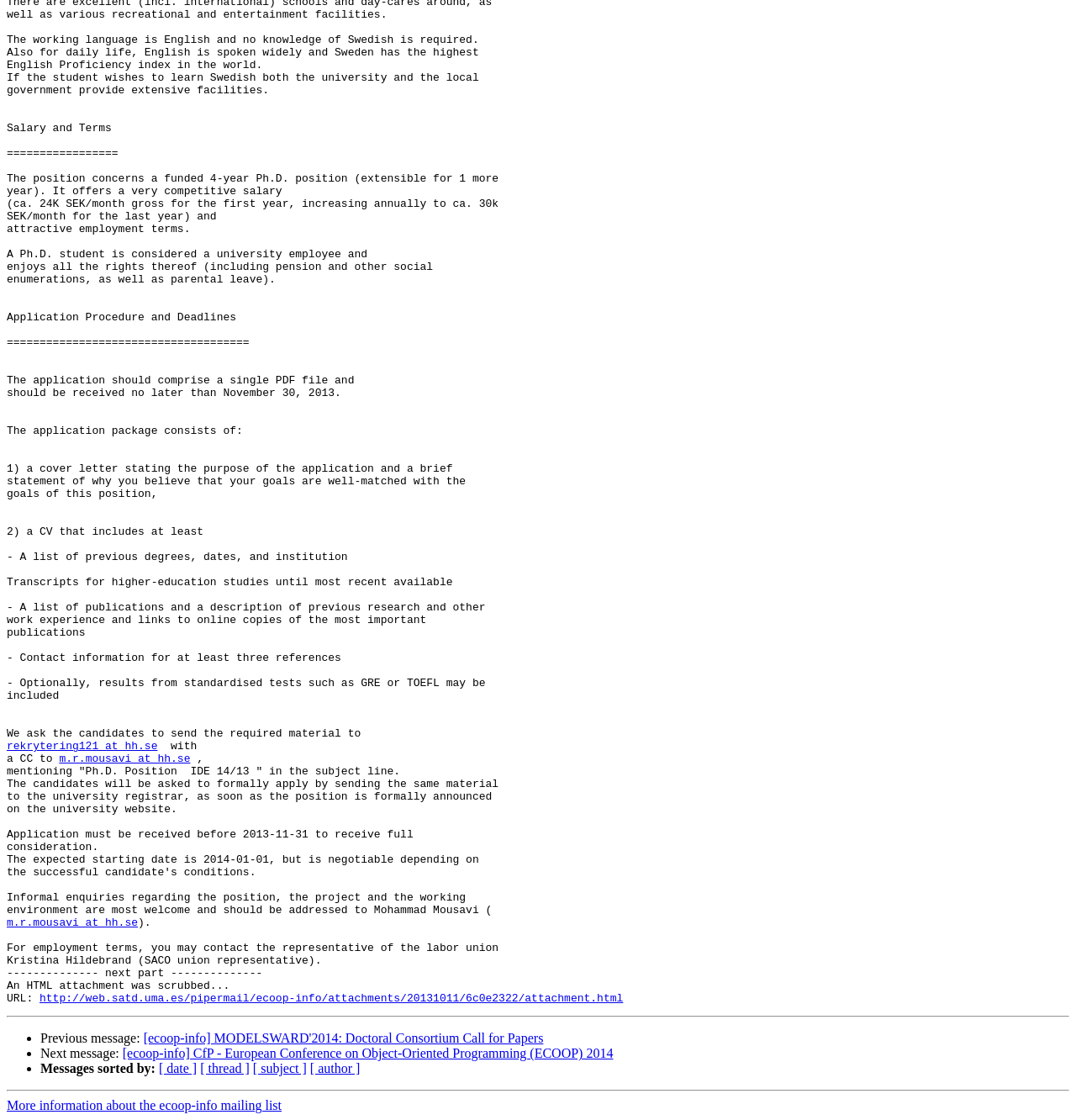Find the bounding box coordinates of the clickable area required to complete the following action: "View previous message".

[0.133, 0.921, 0.505, 0.934]